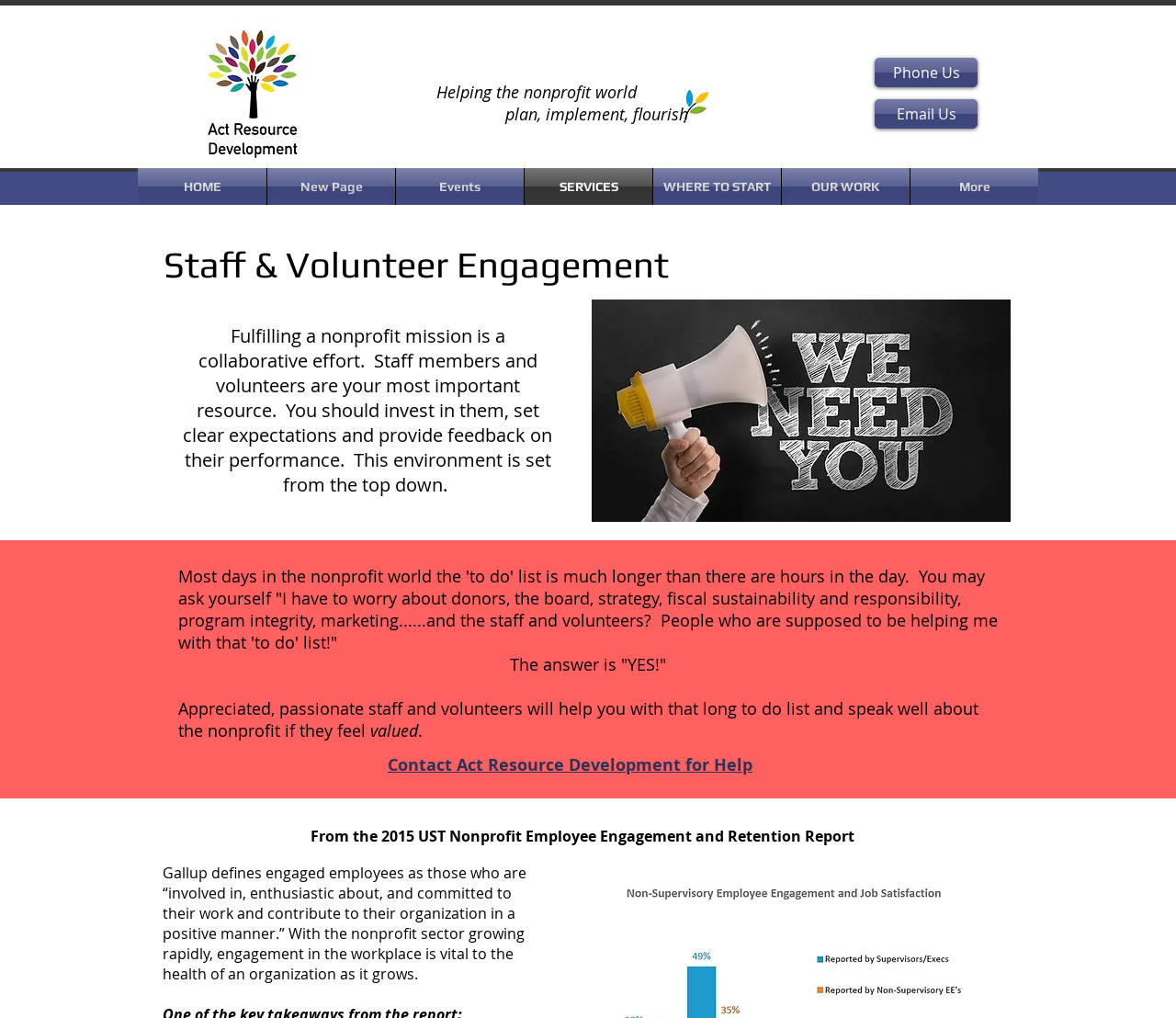Identify the coordinates of the bounding box for the element that must be clicked to accomplish the instruction: "Click the logo of Act Resource Development".

[0.163, 0.018, 0.268, 0.184]